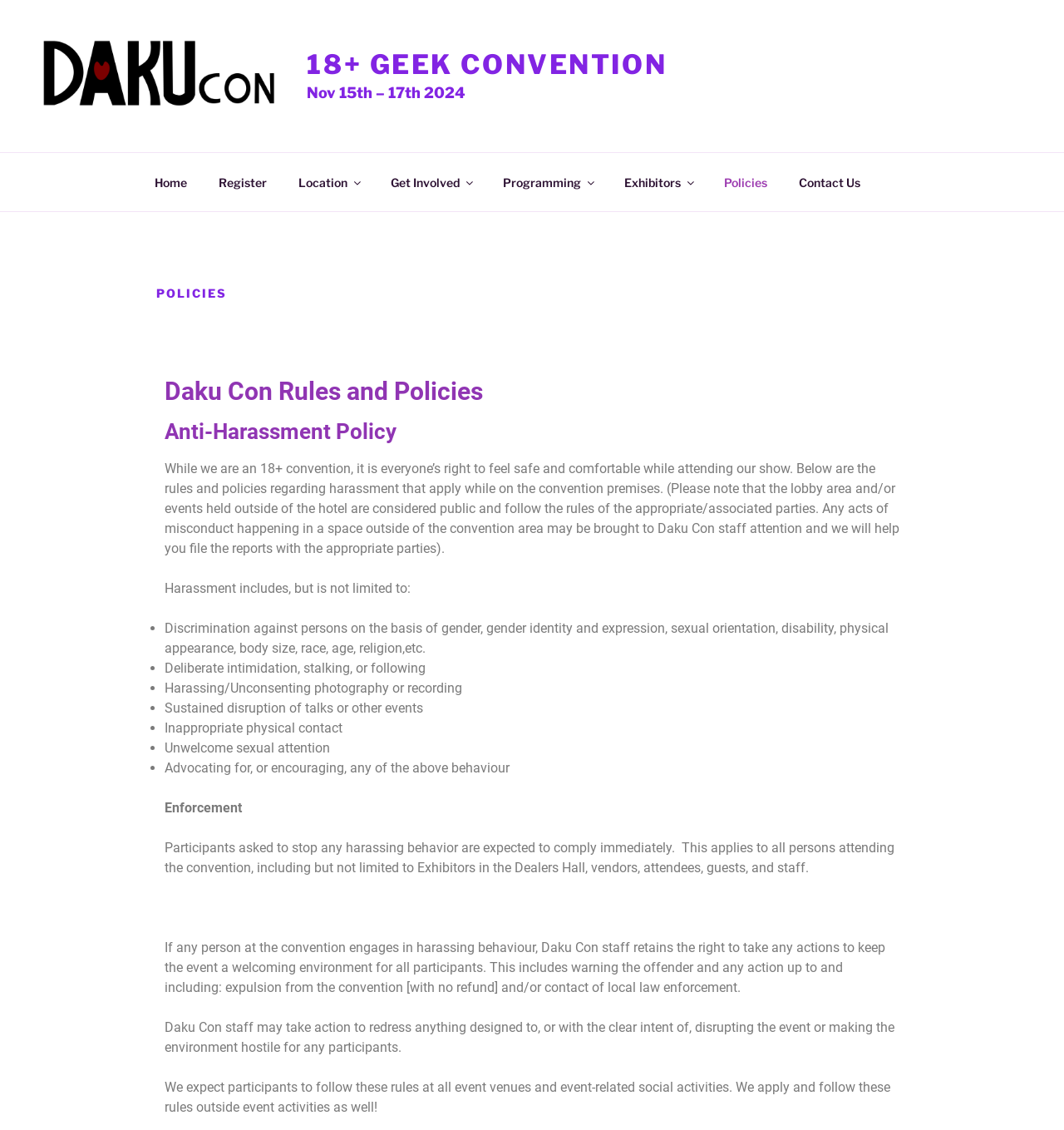Kindly provide the bounding box coordinates of the section you need to click on to fulfill the given instruction: "Click the Register link".

[0.191, 0.143, 0.264, 0.179]